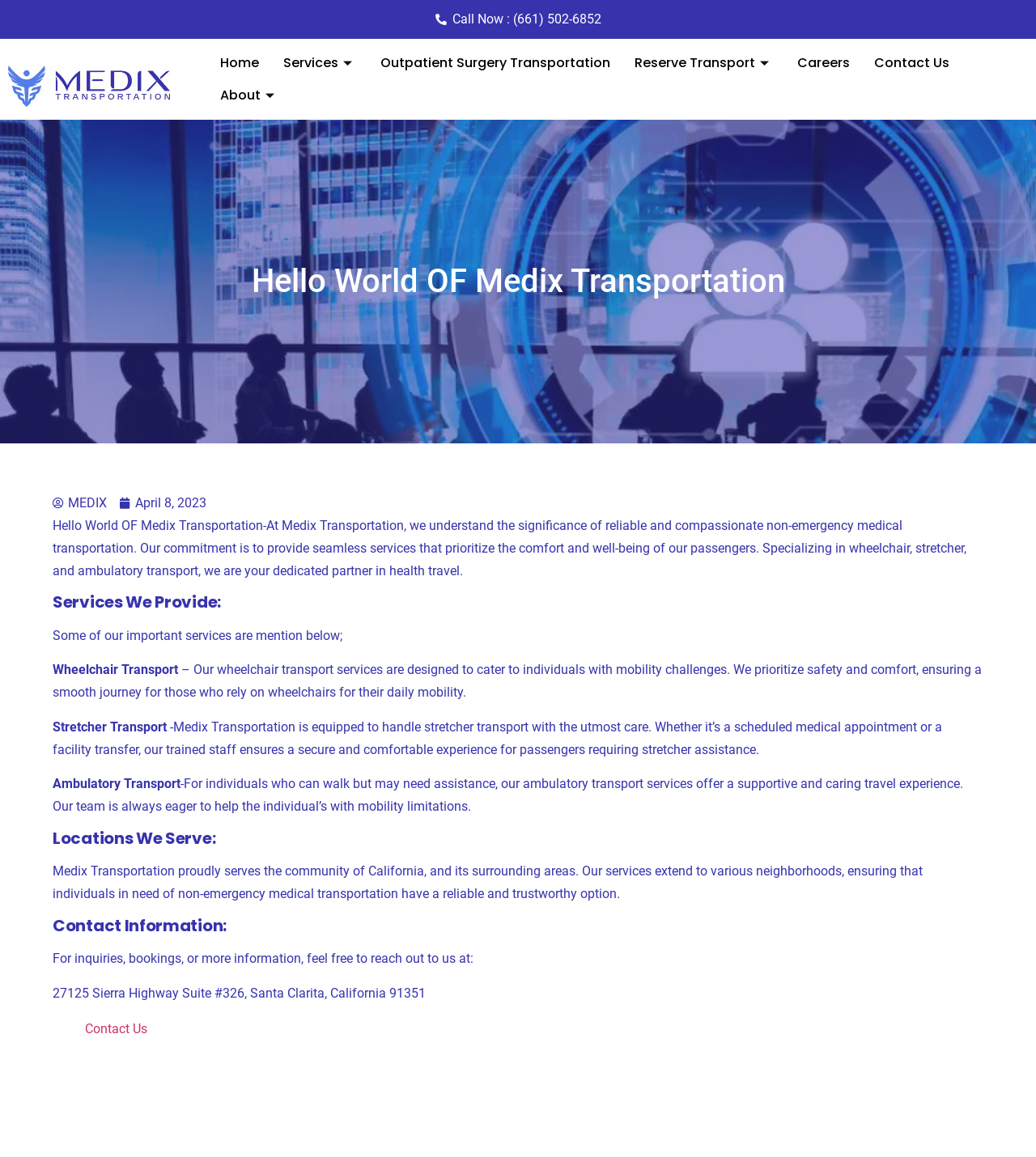Please provide the bounding box coordinate of the region that matches the element description: Medix Transportation. Coordinates should be in the format (top-left x, top-left y, bottom-right x, bottom-right y) and all values should be between 0 and 1.

[0.272, 0.448, 0.39, 0.461]